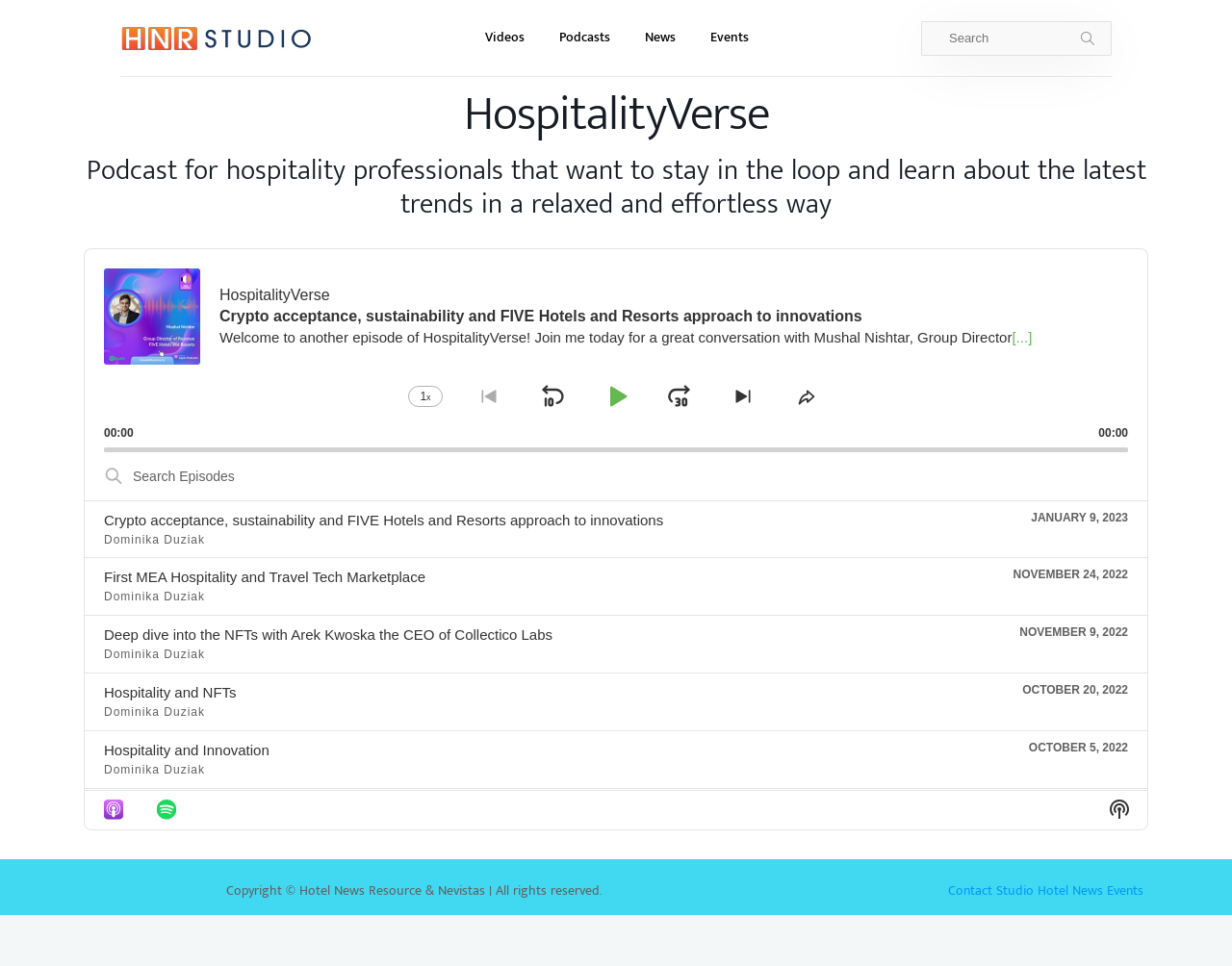Pinpoint the bounding box coordinates of the clickable element needed to complete the instruction: "Share this episode". The coordinates should be provided as four float numbers between 0 and 1: [left, top, right, bottom].

[0.637, 0.387, 0.673, 0.433]